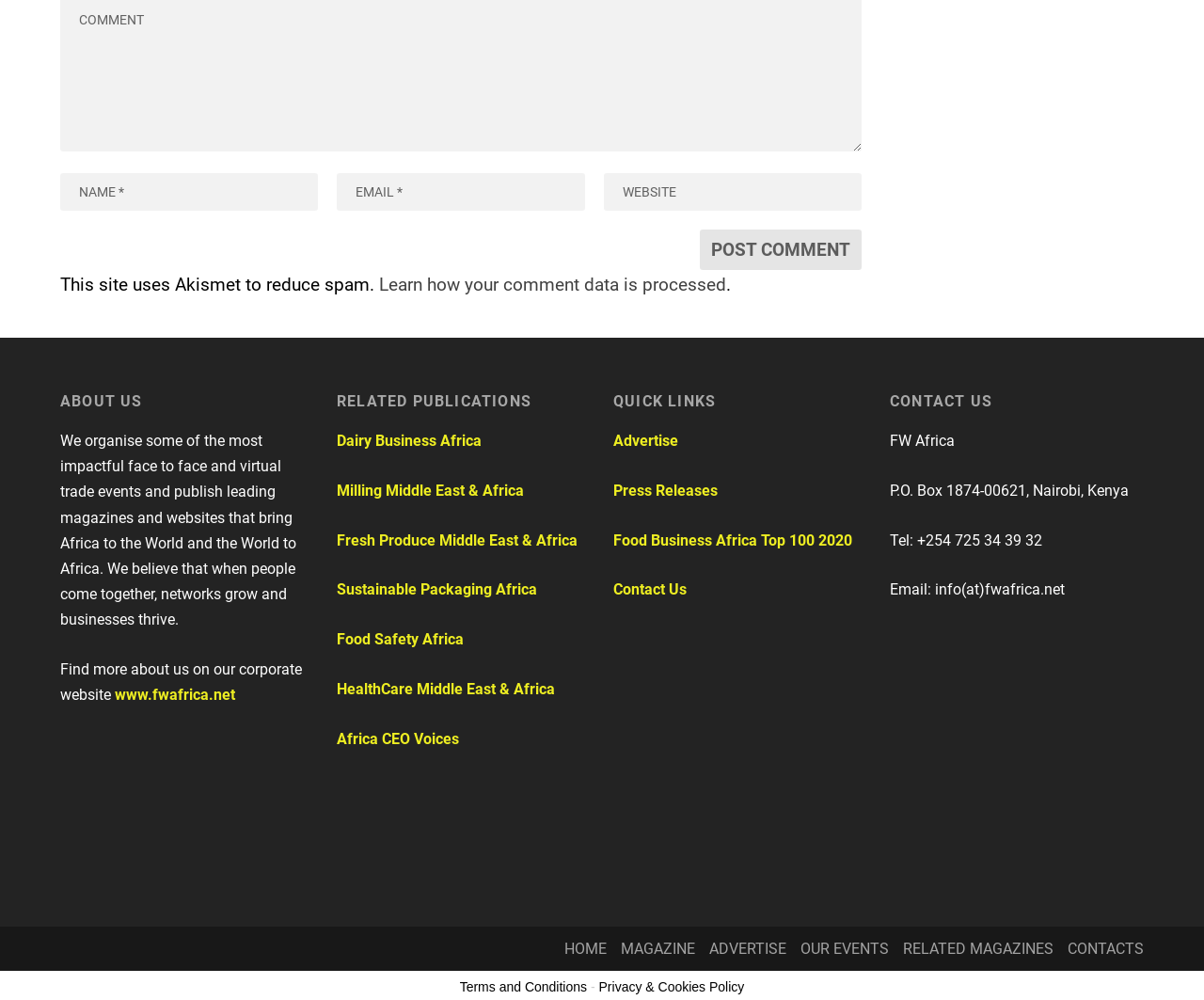Mark the bounding box of the element that matches the following description: "Contact Us".

[0.509, 0.579, 0.57, 0.596]